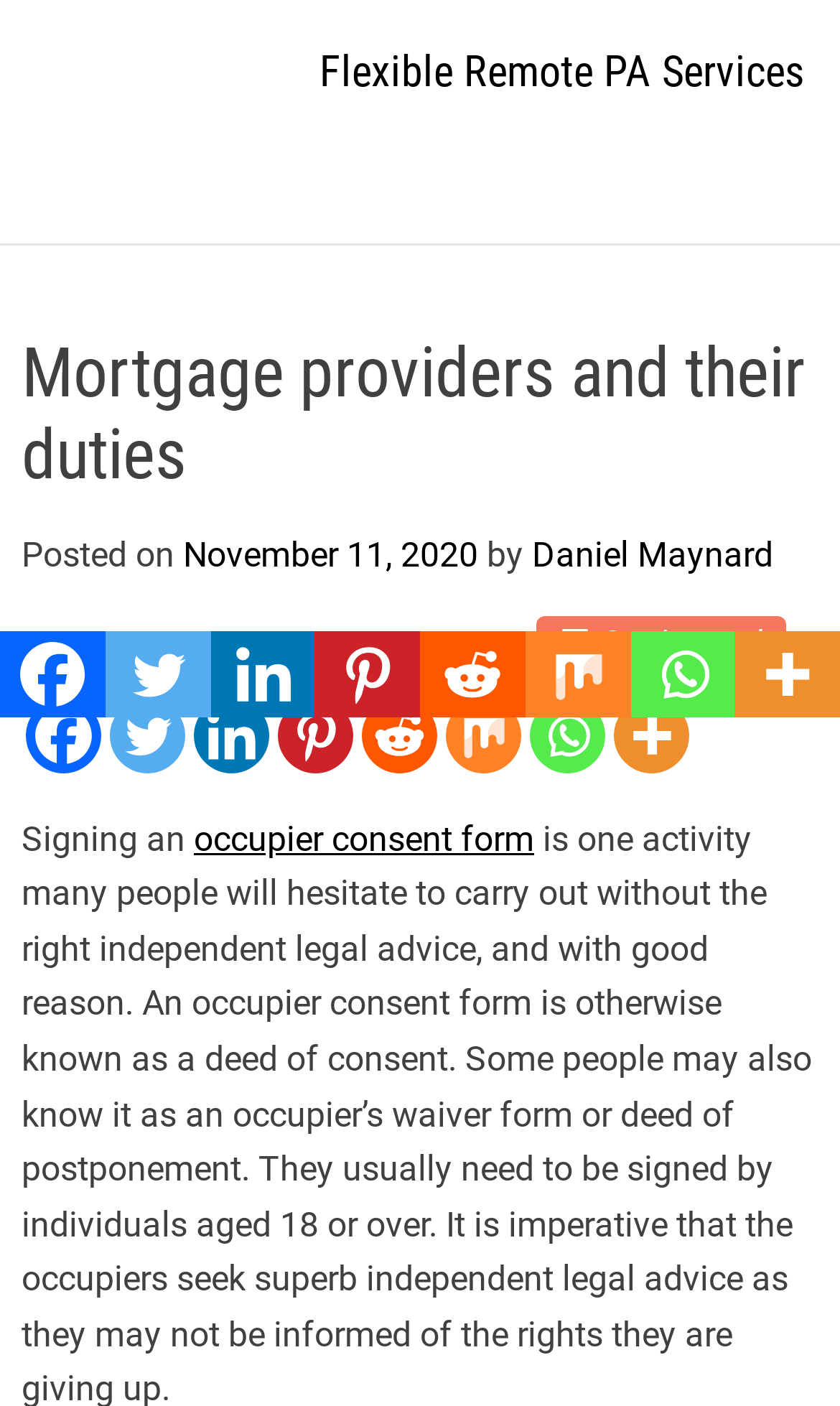Predict the bounding box of the UI element that fits this description: "Cost-effective loft conversions".

[0.38, 0.032, 0.742, 0.105]